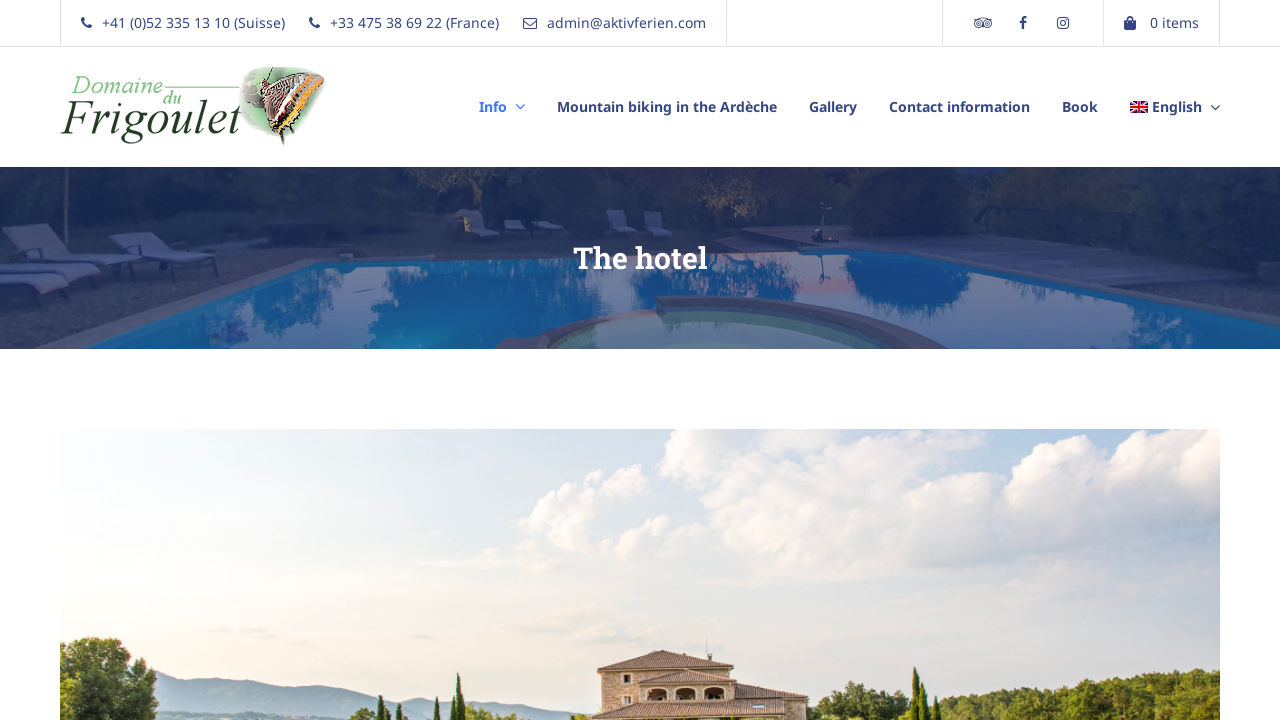Please give the bounding box coordinates of the area that should be clicked to fulfill the following instruction: "Get information about mountain biking in the Ardèche". The coordinates should be in the format of four float numbers from 0 to 1, i.e., [left, top, right, bottom].

[0.423, 0.116, 0.619, 0.182]